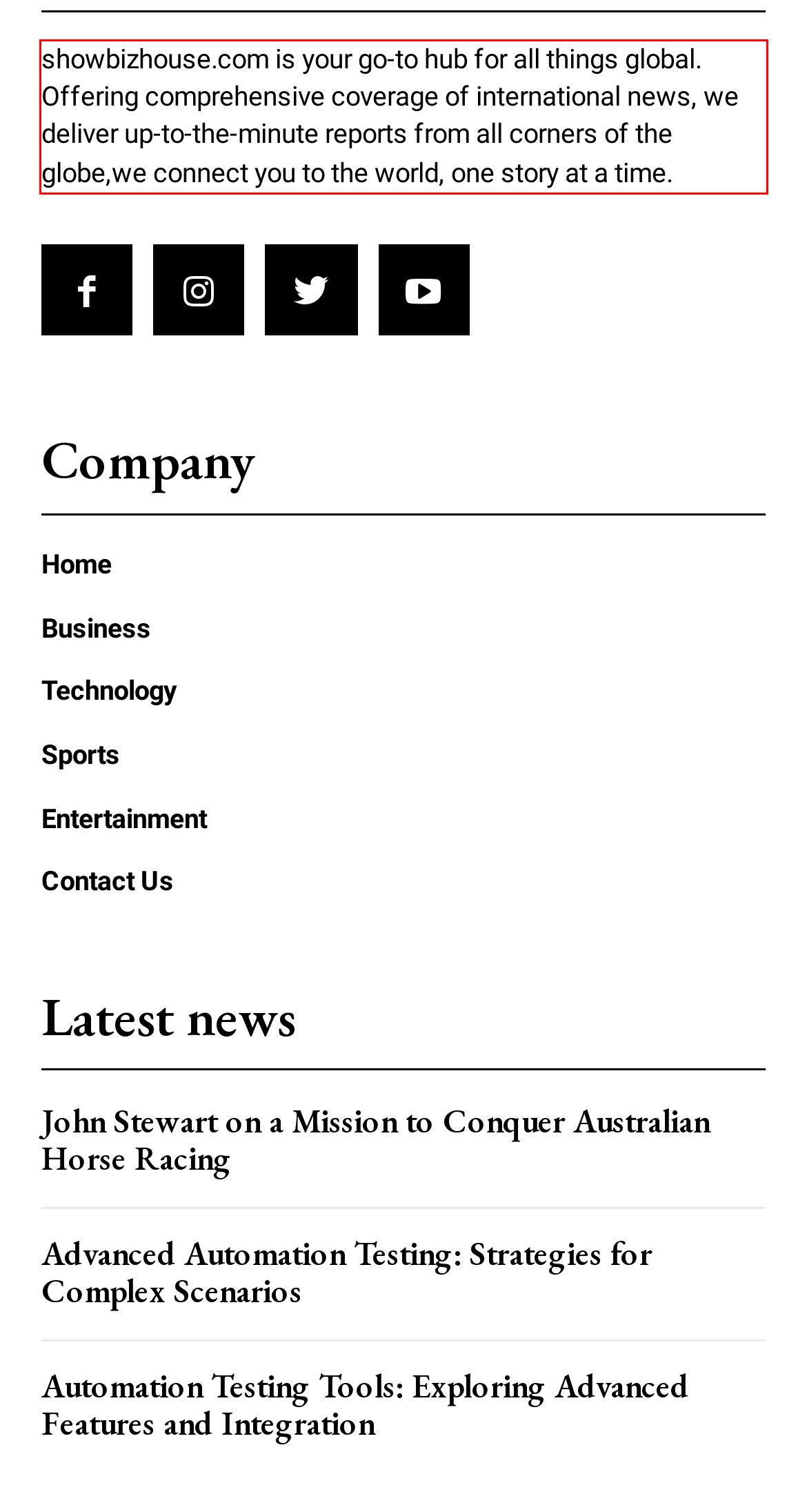Given a screenshot of a webpage, identify the red bounding box and perform OCR to recognize the text within that box.

showbizhouse.com is your go-to hub for all things global. Offering comprehensive coverage of international news, we deliver up-to-the-minute reports from all corners of the globe,we connect you to the world, one story at a time.